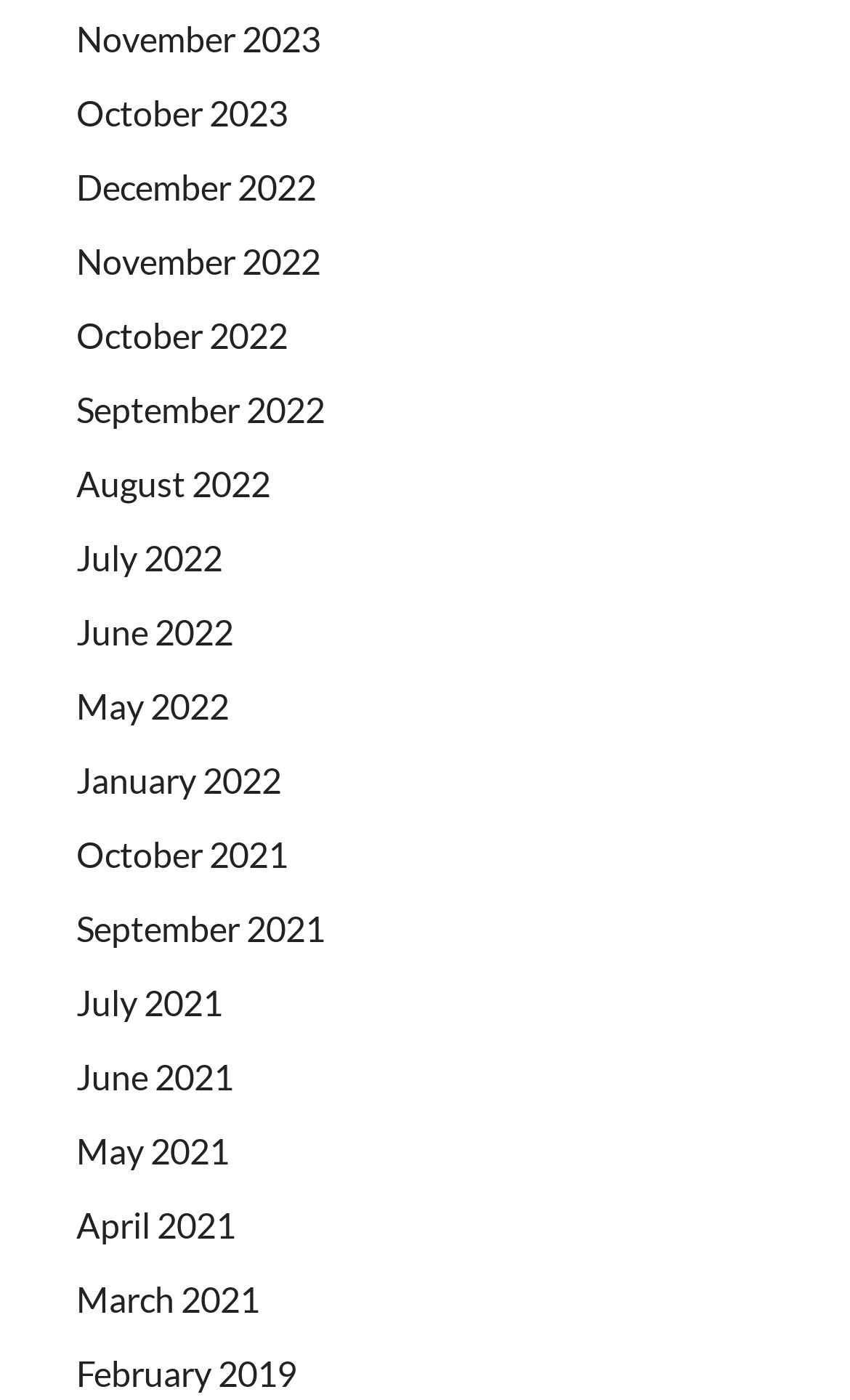Are the months listed in chronological order?
Based on the image, provide a one-word or brief-phrase response.

No